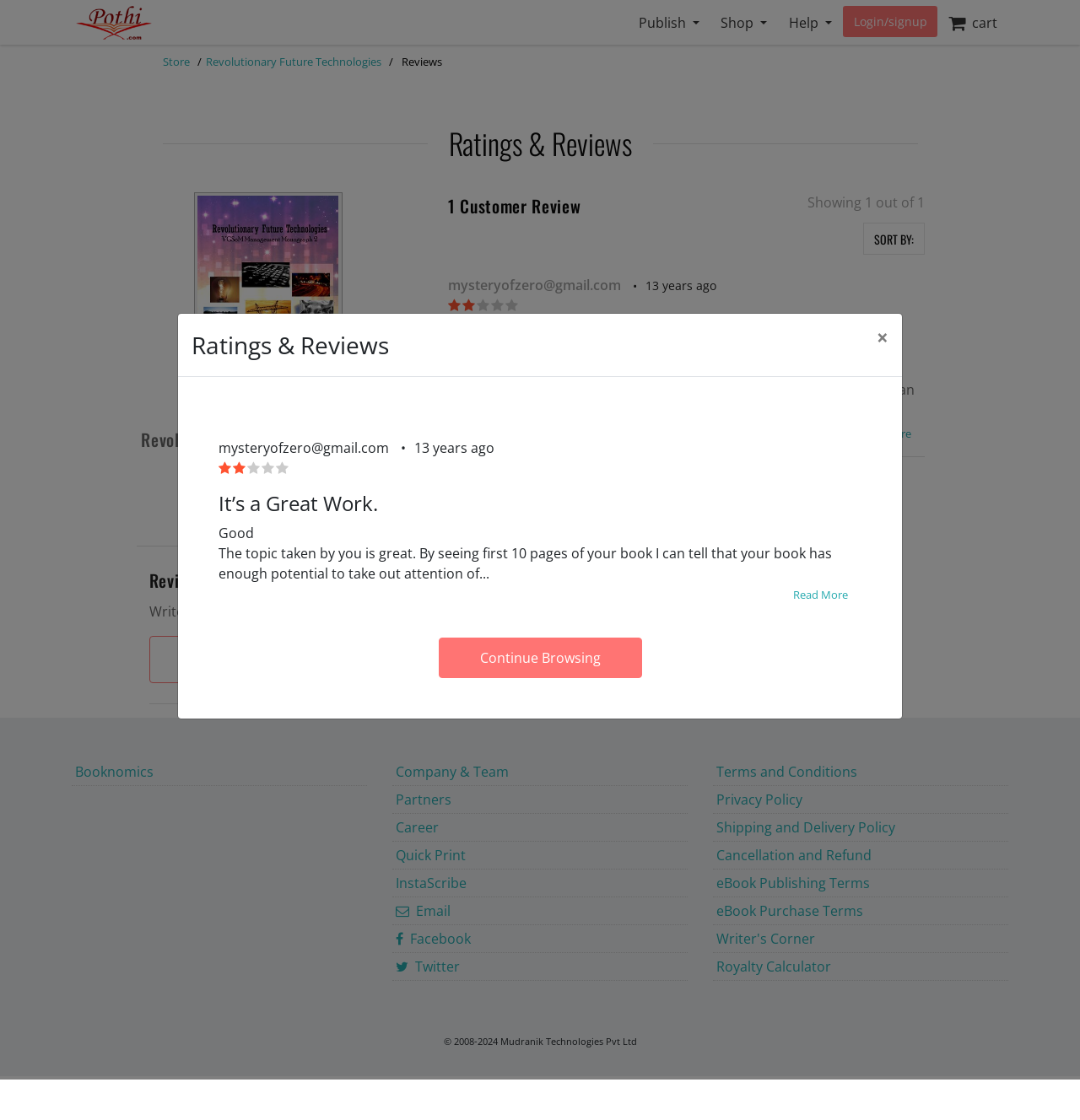Please provide a comprehensive response to the question based on the details in the image: What is the rating of the book?

I found the rating of the book by looking at the static text '(2.00 out of 5)' which is located below the heading 'Revolutionary Future Technologies'.